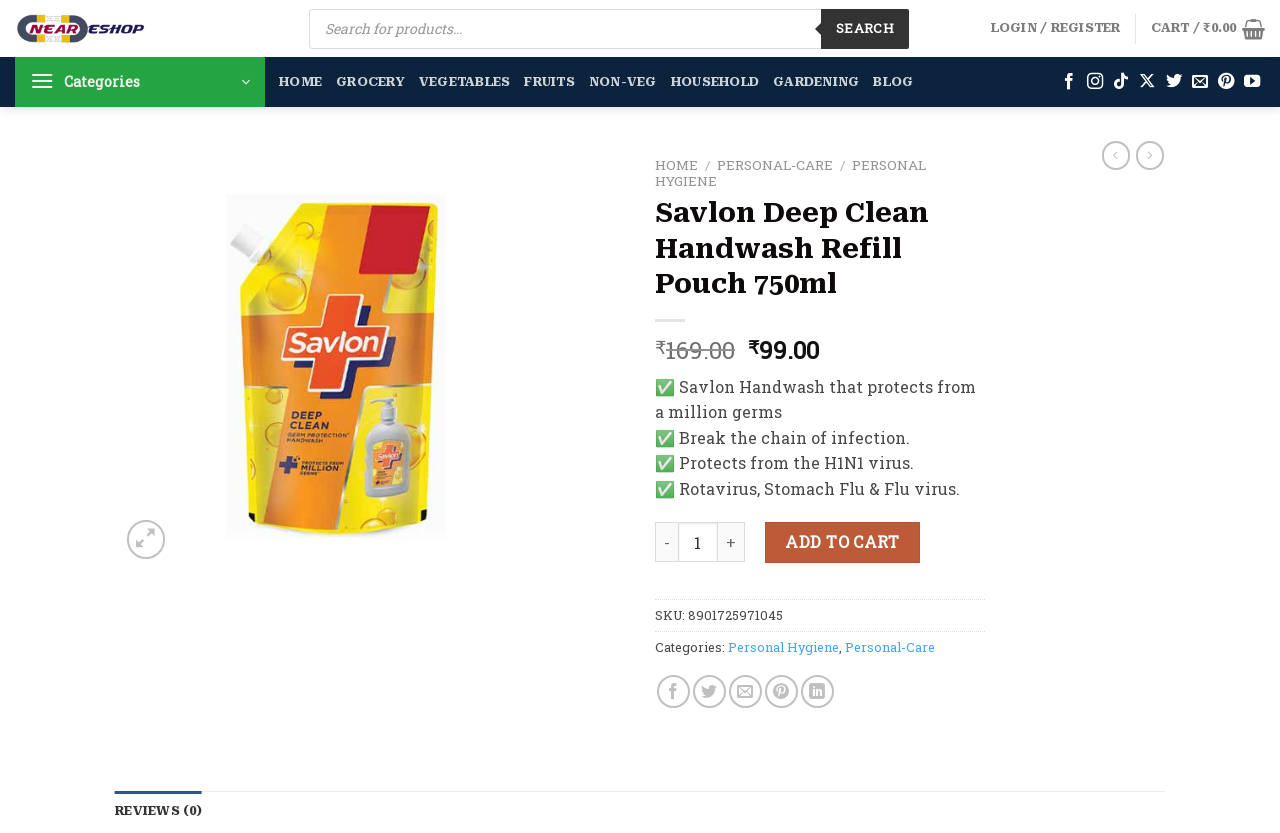Identify the bounding box coordinates of the clickable section necessary to follow the following instruction: "Search for products". The coordinates should be presented as four float numbers from 0 to 1, i.e., [left, top, right, bottom].

[0.152, 0.01, 0.621, 0.058]